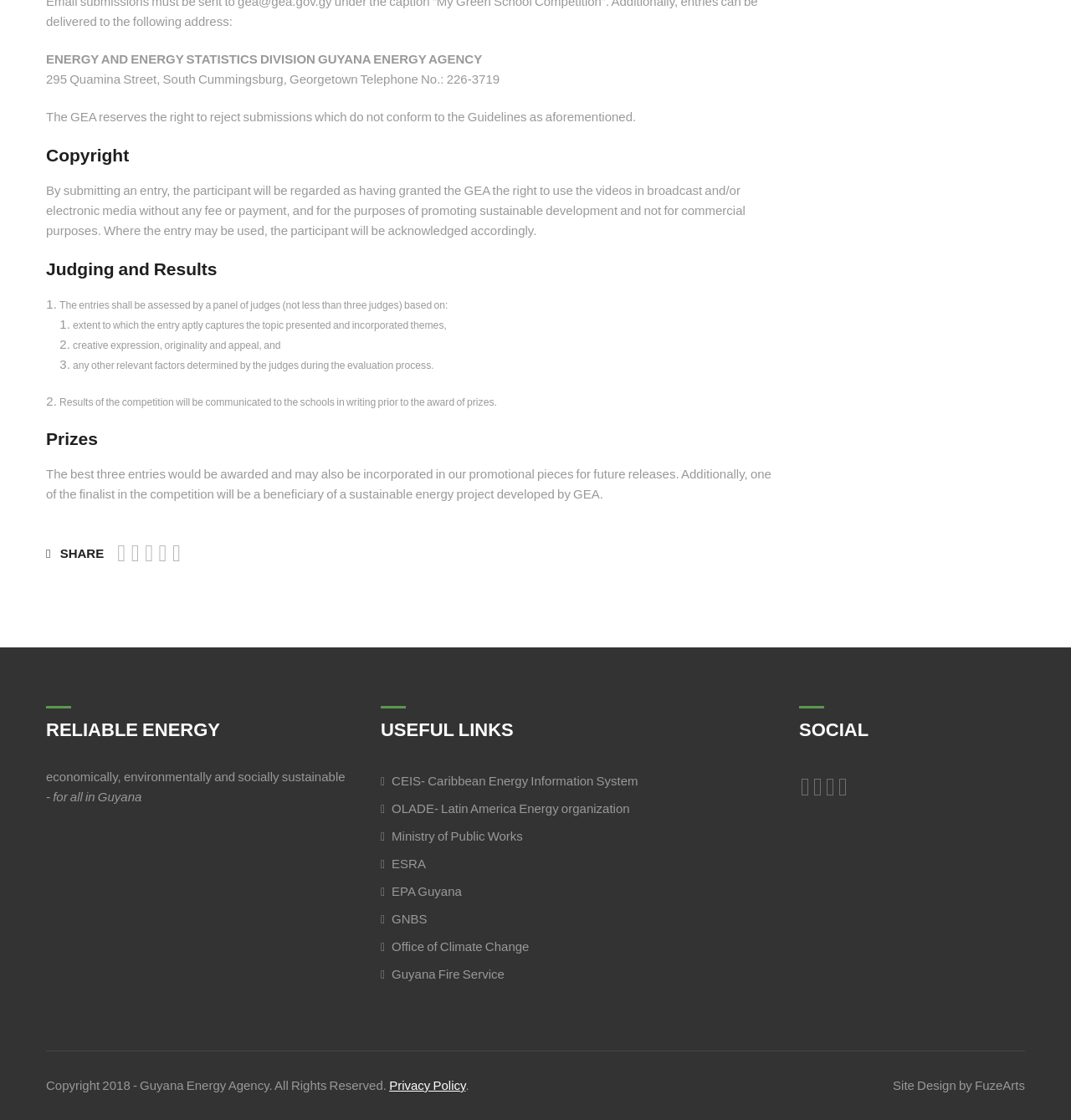Respond to the following question using a concise word or phrase: 
What is the purpose of the competition?

Promoting sustainable development